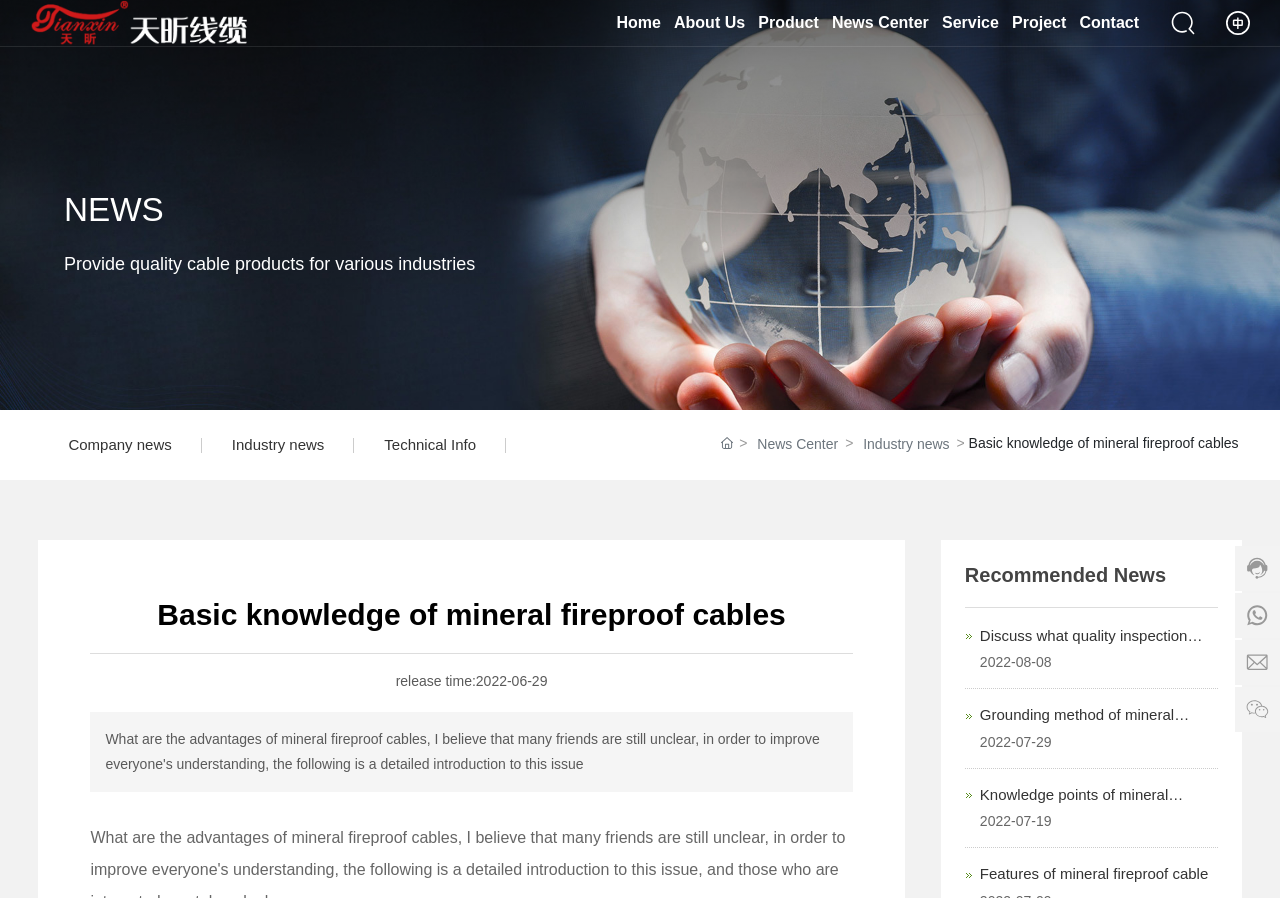Please identify the bounding box coordinates of the element on the webpage that should be clicked to follow this instruction: "Click on the 'News Center' link". The bounding box coordinates should be given as four float numbers between 0 and 1, formatted as [left, top, right, bottom].

[0.592, 0.482, 0.655, 0.508]